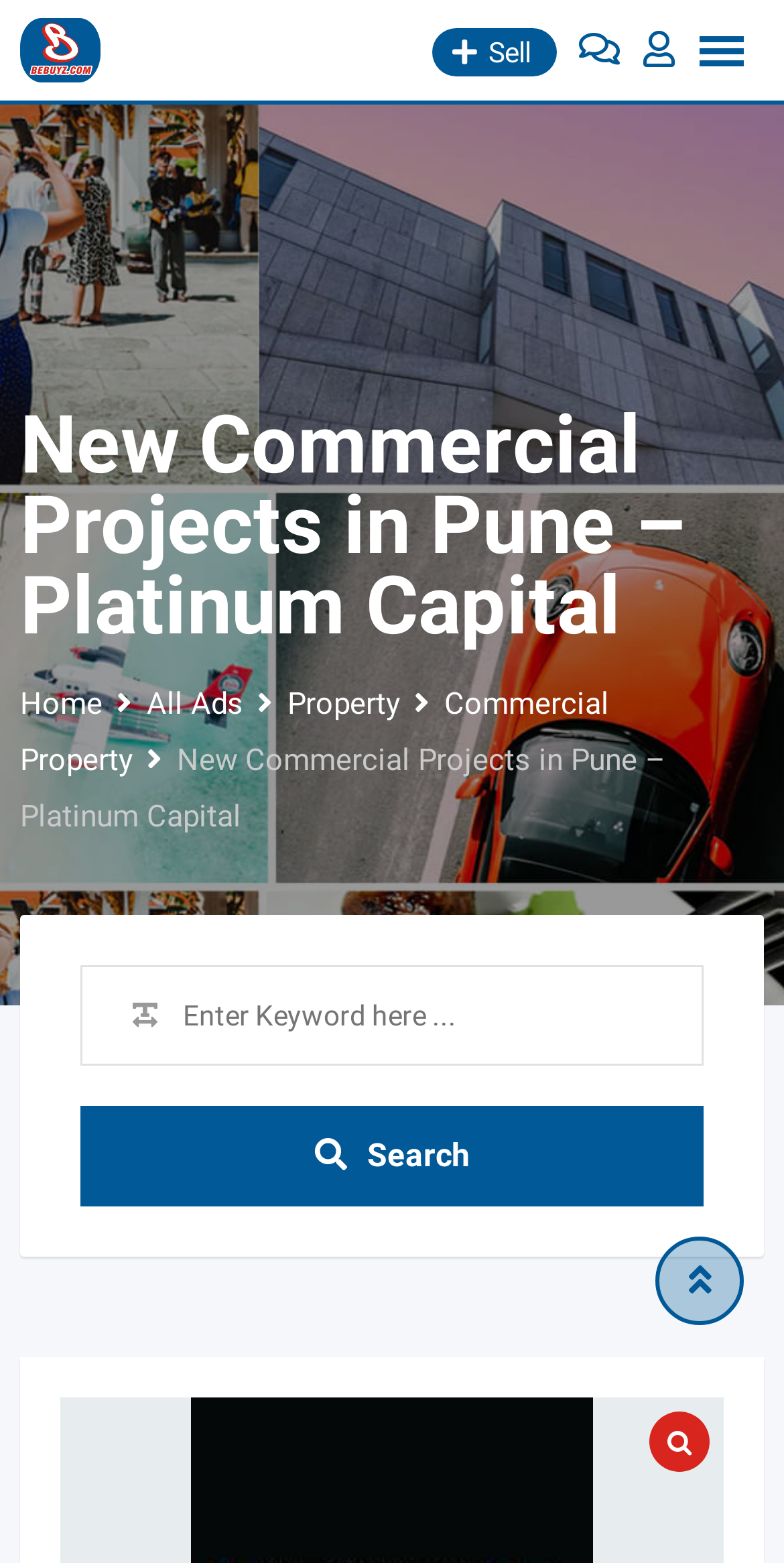What is the icon represented by ''?
Refer to the image and offer an in-depth and detailed answer to the question.

I found the answer by looking at the link element with the text '' which is an unknown icon, but it might be a social media or sharing icon based on its position and design.